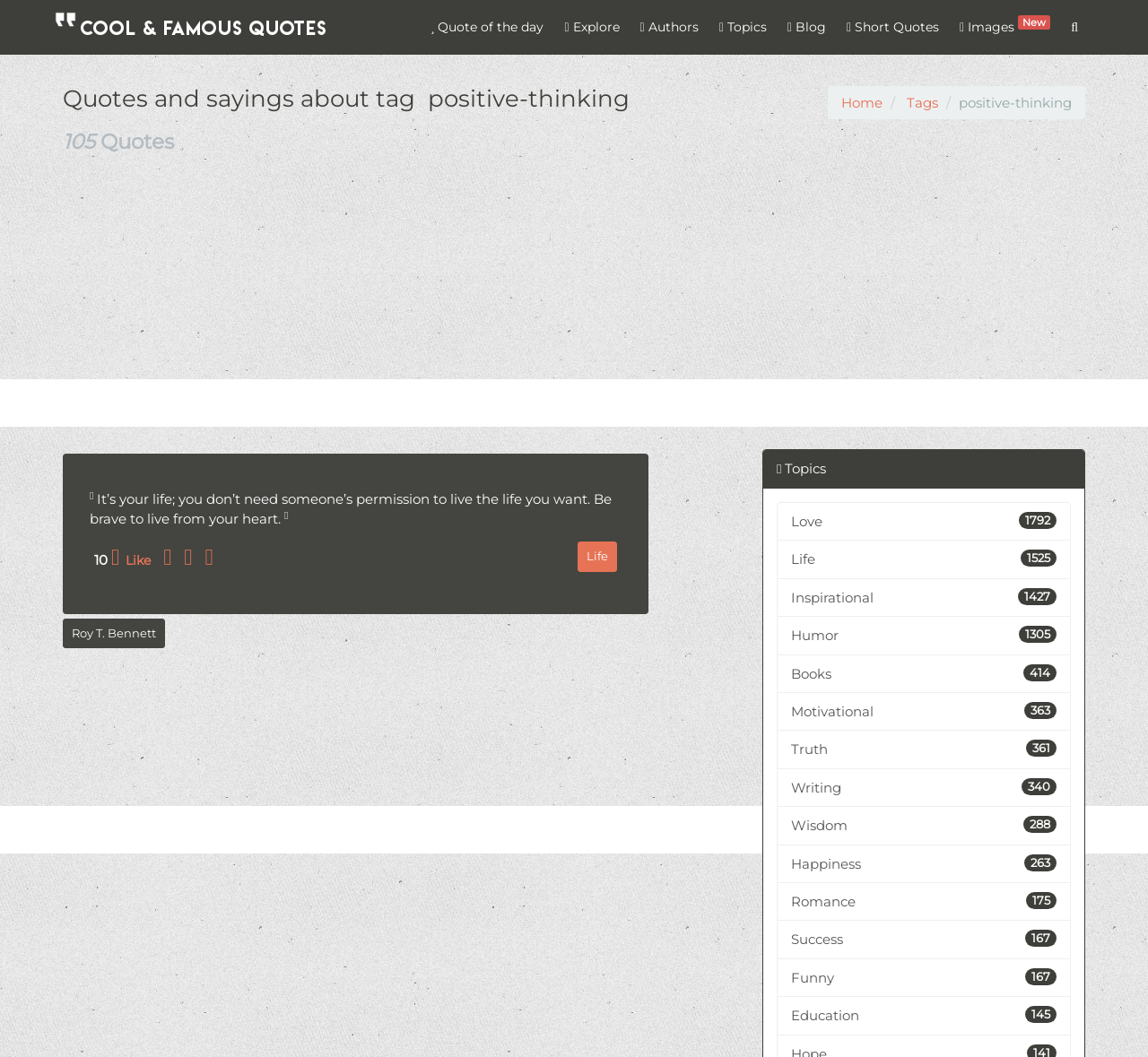Identify the bounding box coordinates for the UI element mentioned here: "NEWS". Provide the coordinates as four float values between 0 and 1, i.e., [left, top, right, bottom].

None